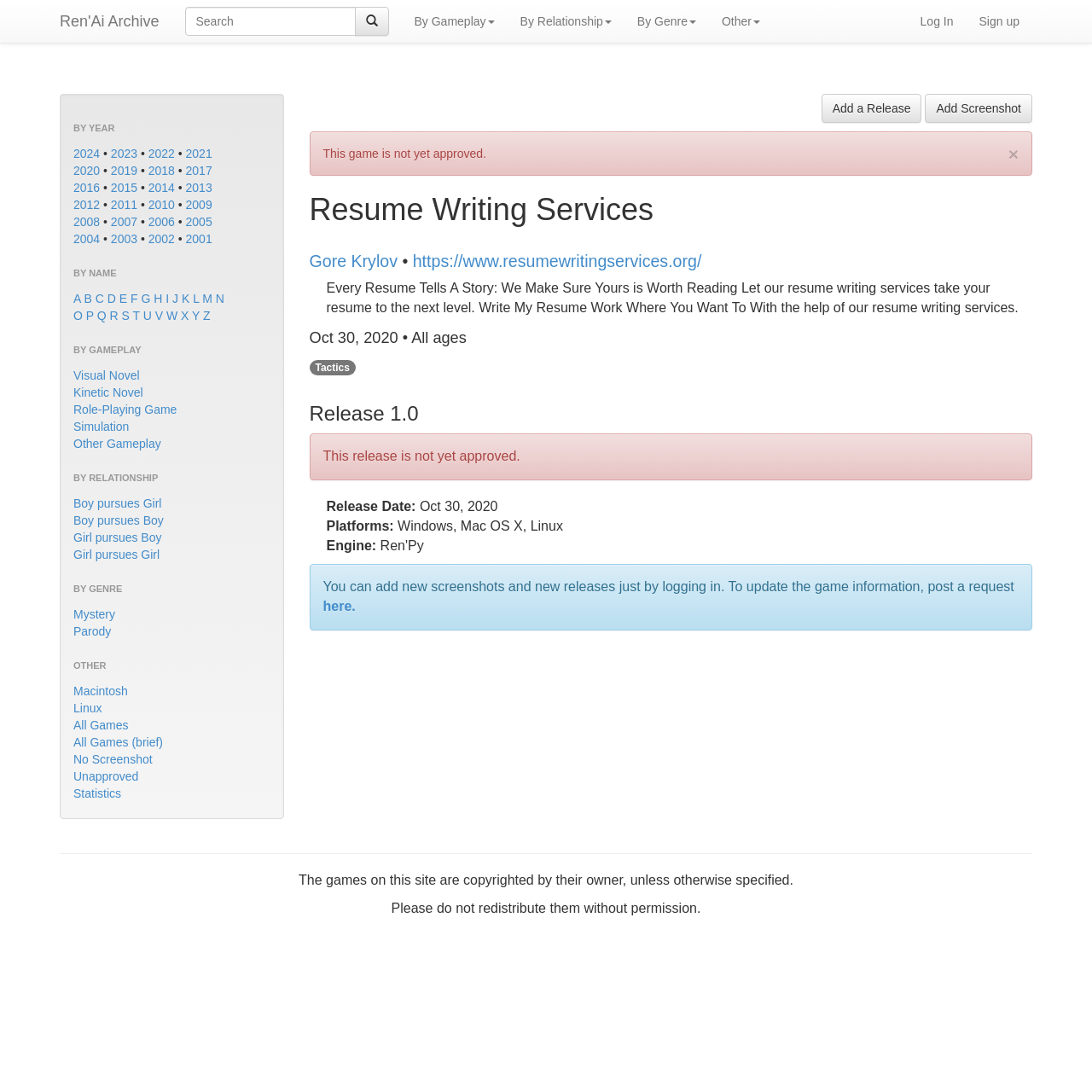Please specify the bounding box coordinates of the region to click in order to perform the following instruction: "Explore games with boy pursues girl relationship".

[0.067, 0.455, 0.148, 0.467]